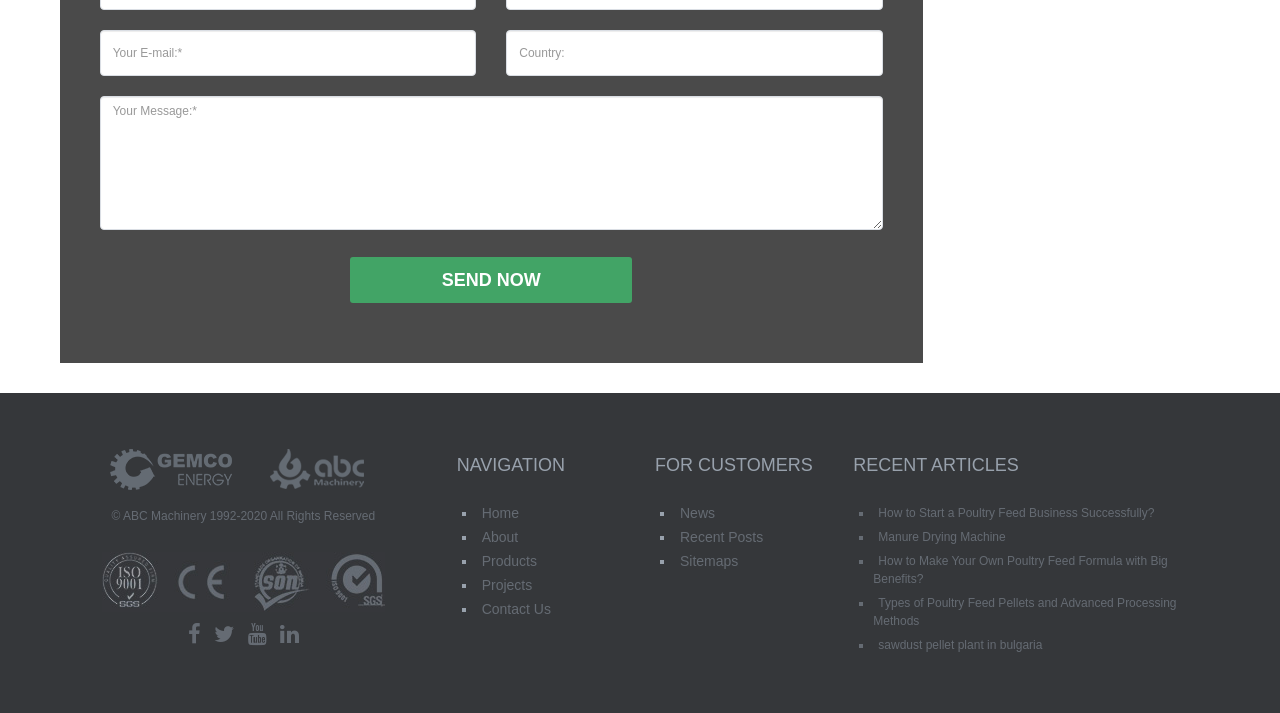Please predict the bounding box coordinates of the element's region where a click is necessary to complete the following instruction: "Select your country". The coordinates should be represented by four float numbers between 0 and 1, i.e., [left, top, right, bottom].

[0.396, 0.042, 0.69, 0.107]